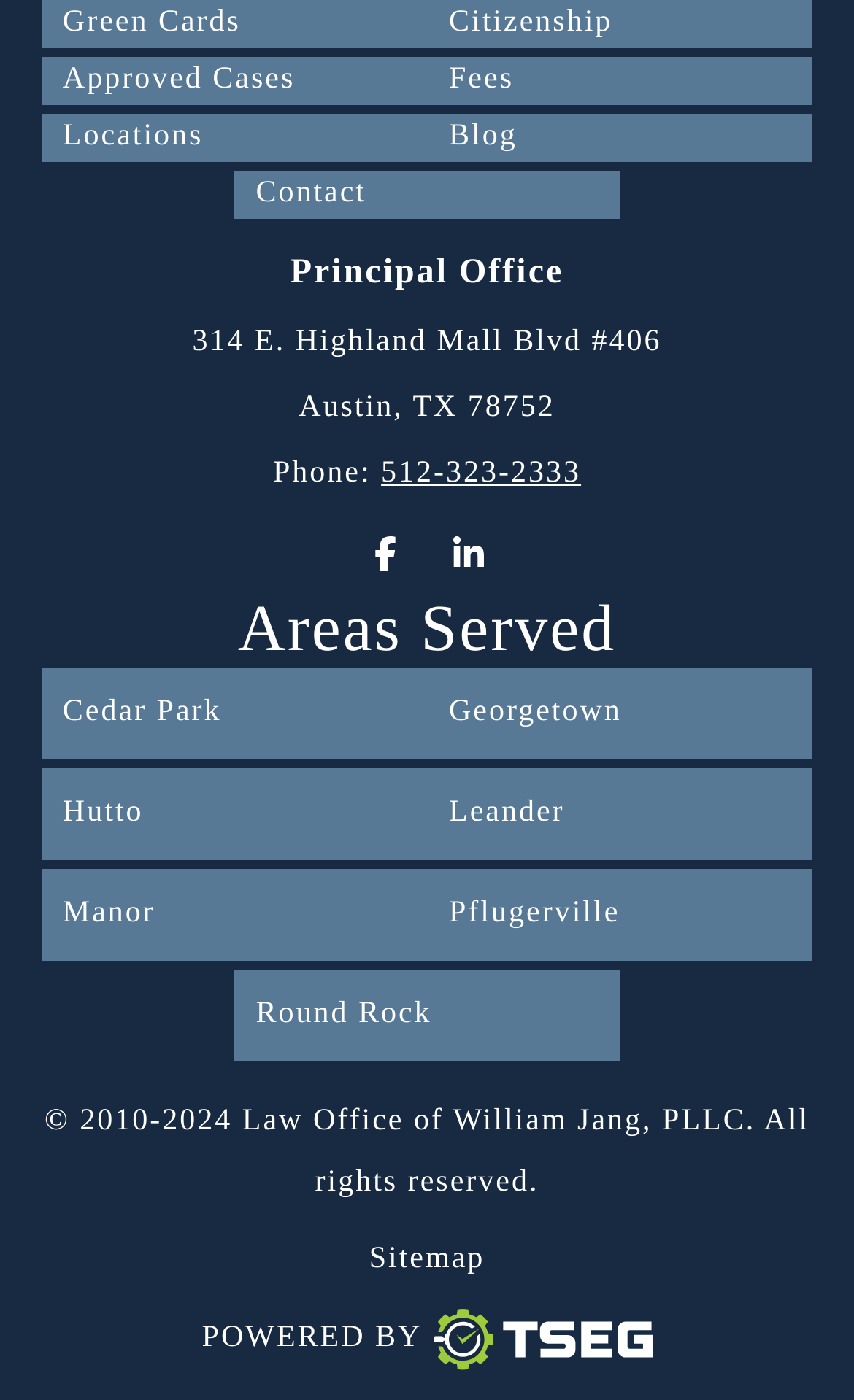Please specify the bounding box coordinates of the region to click in order to perform the following instruction: "View approved cases".

[0.048, 0.04, 0.5, 0.075]